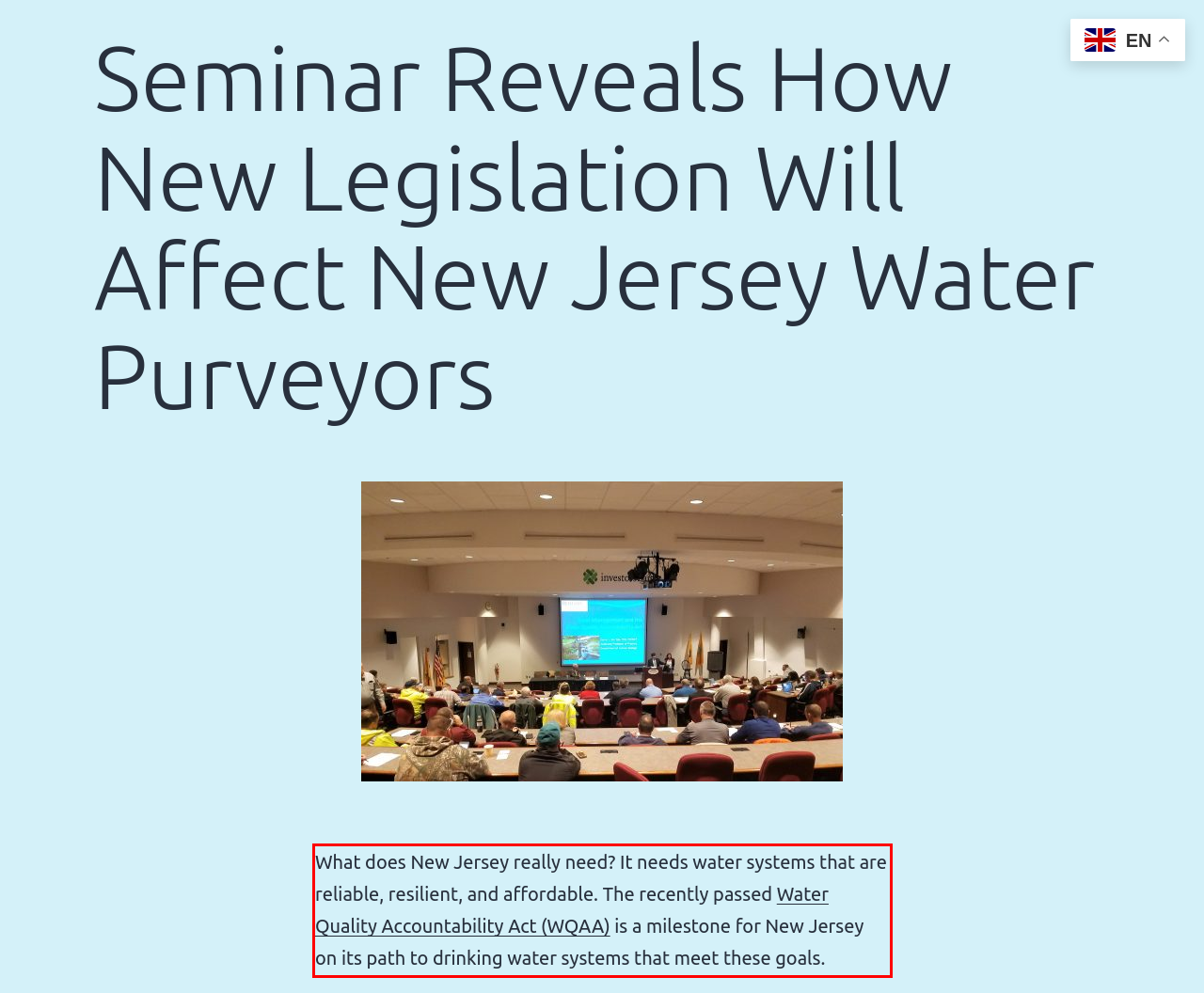Given the screenshot of a webpage, identify the red rectangle bounding box and recognize the text content inside it, generating the extracted text.

What does New Jersey really need? It needs water systems that are reliable, resilient, and affordable. The recently passed Water Quality Accountability Act (WQAA) is a milestone for New Jersey on its path to drinking water systems that meet these goals.